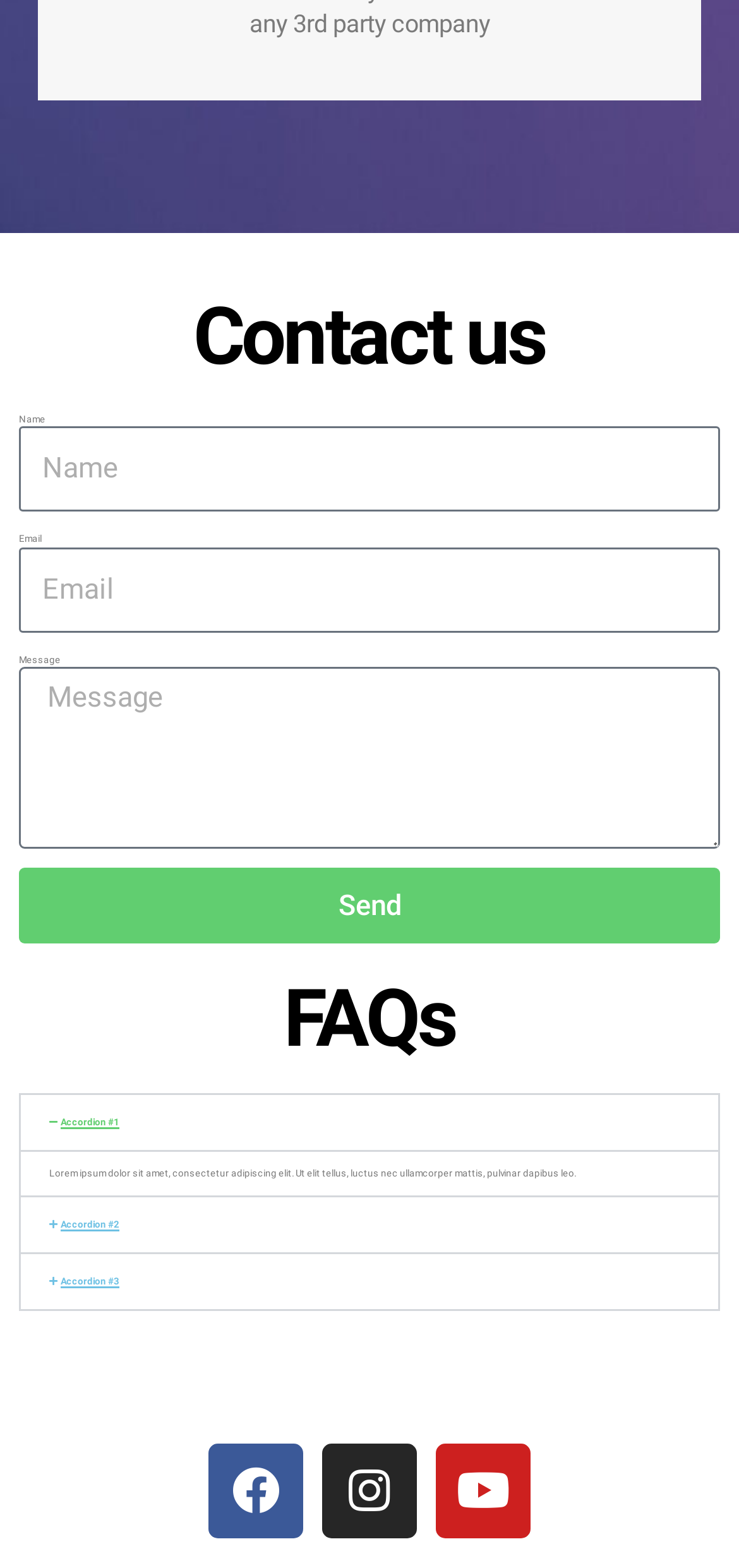Determine the bounding box coordinates of the clickable area required to perform the following instruction: "Type your email". The coordinates should be represented as four float numbers between 0 and 1: [left, top, right, bottom].

[0.026, 0.349, 0.974, 0.404]